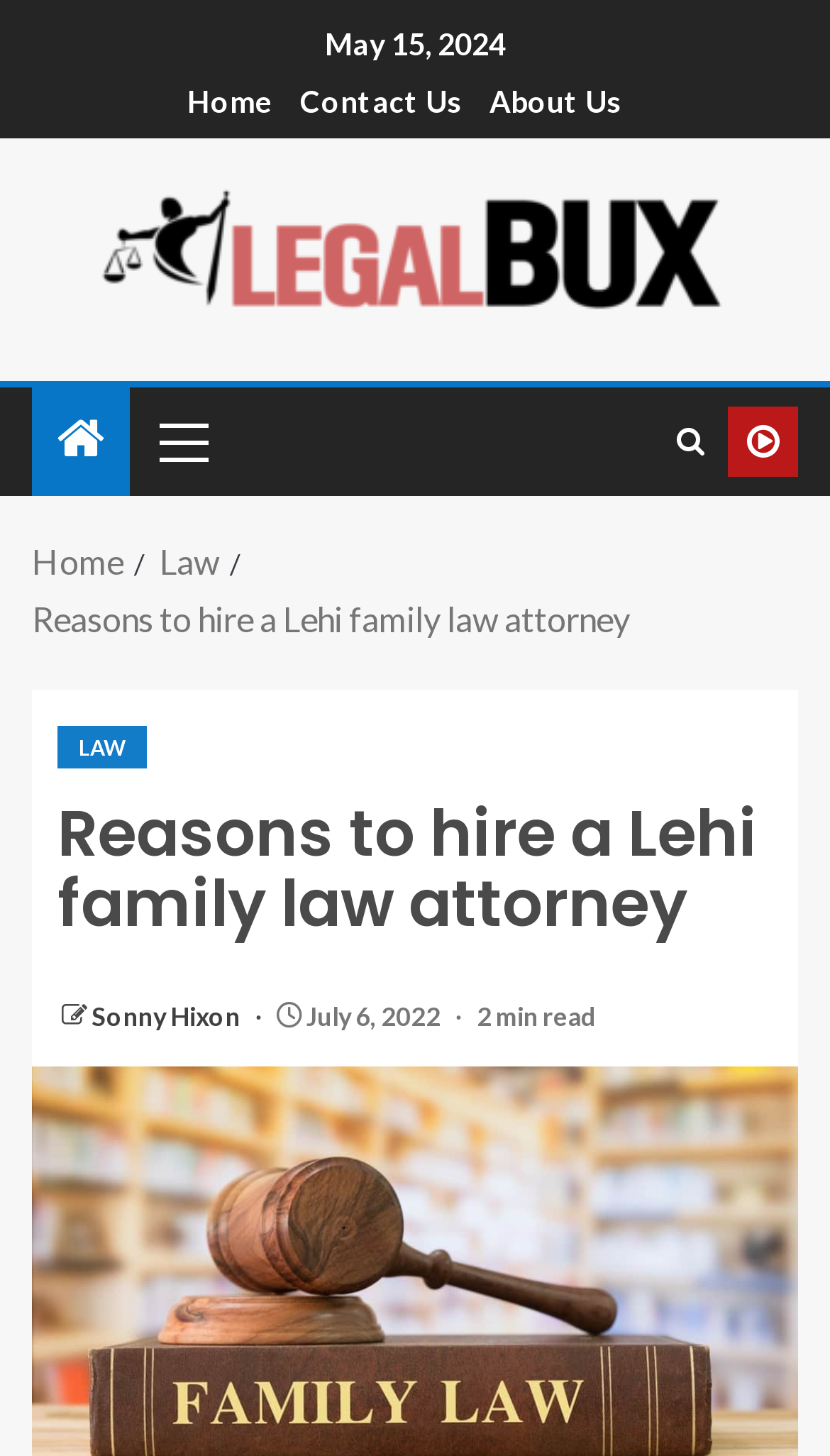What is the name of the author of the article?
Please answer the question with a detailed and comprehensive explanation.

I found the name of the author by looking at the article section, where it says 'Sonny Hixon' in a link element.